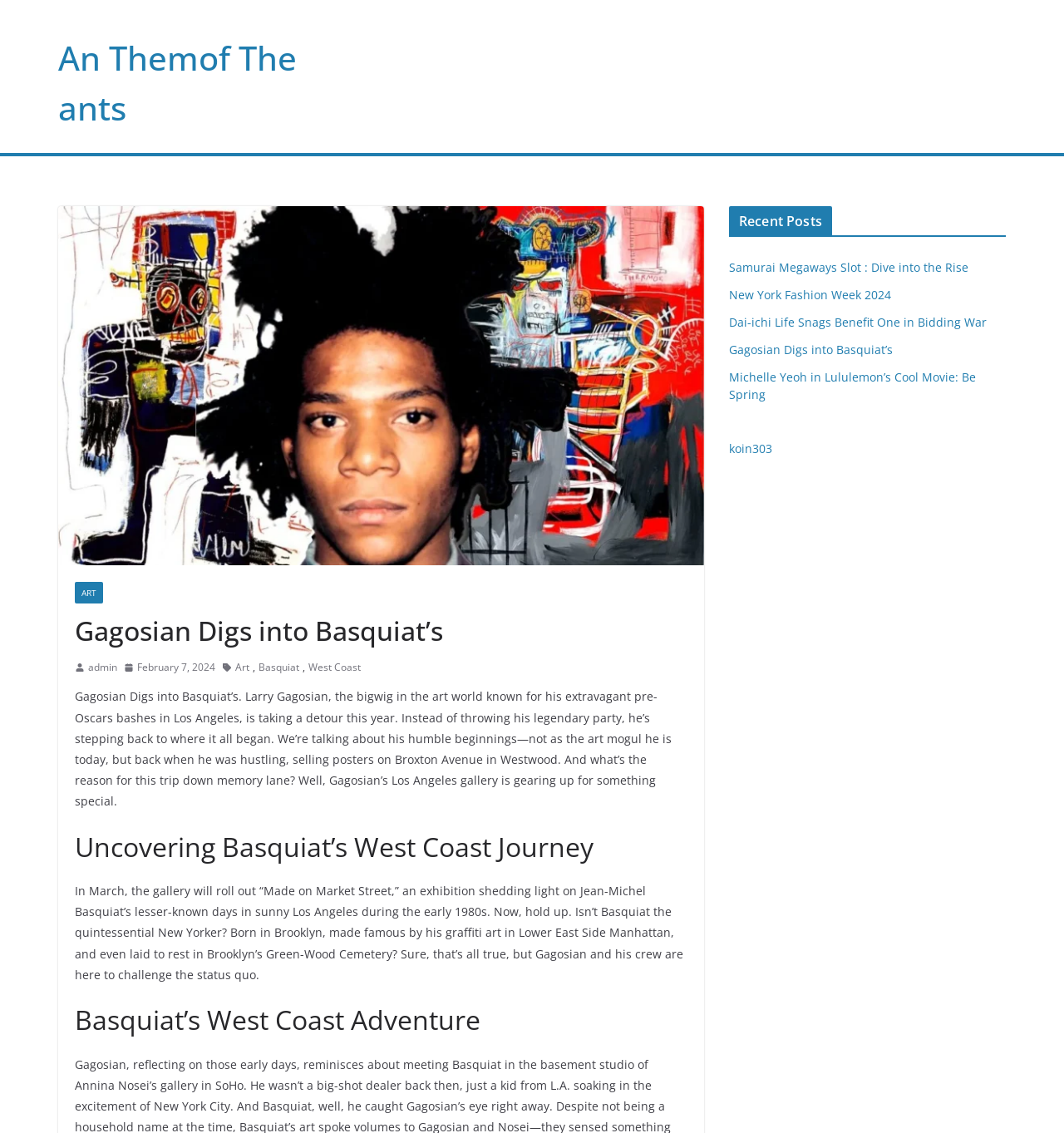Please study the image and answer the question comprehensively:
What is the location where Larry Gagosian used to sell posters?

The article mentions 'Instead of throwing his legendary party, he’s stepping back to where it all began. We’re talking about his humble beginnings—not as the art mogul he is today, but back when he was hustling, selling posters on Broxton Avenue in Westwood.' This indicates that Larry Gagosian used to sell posters on Broxton Avenue in Westwood.